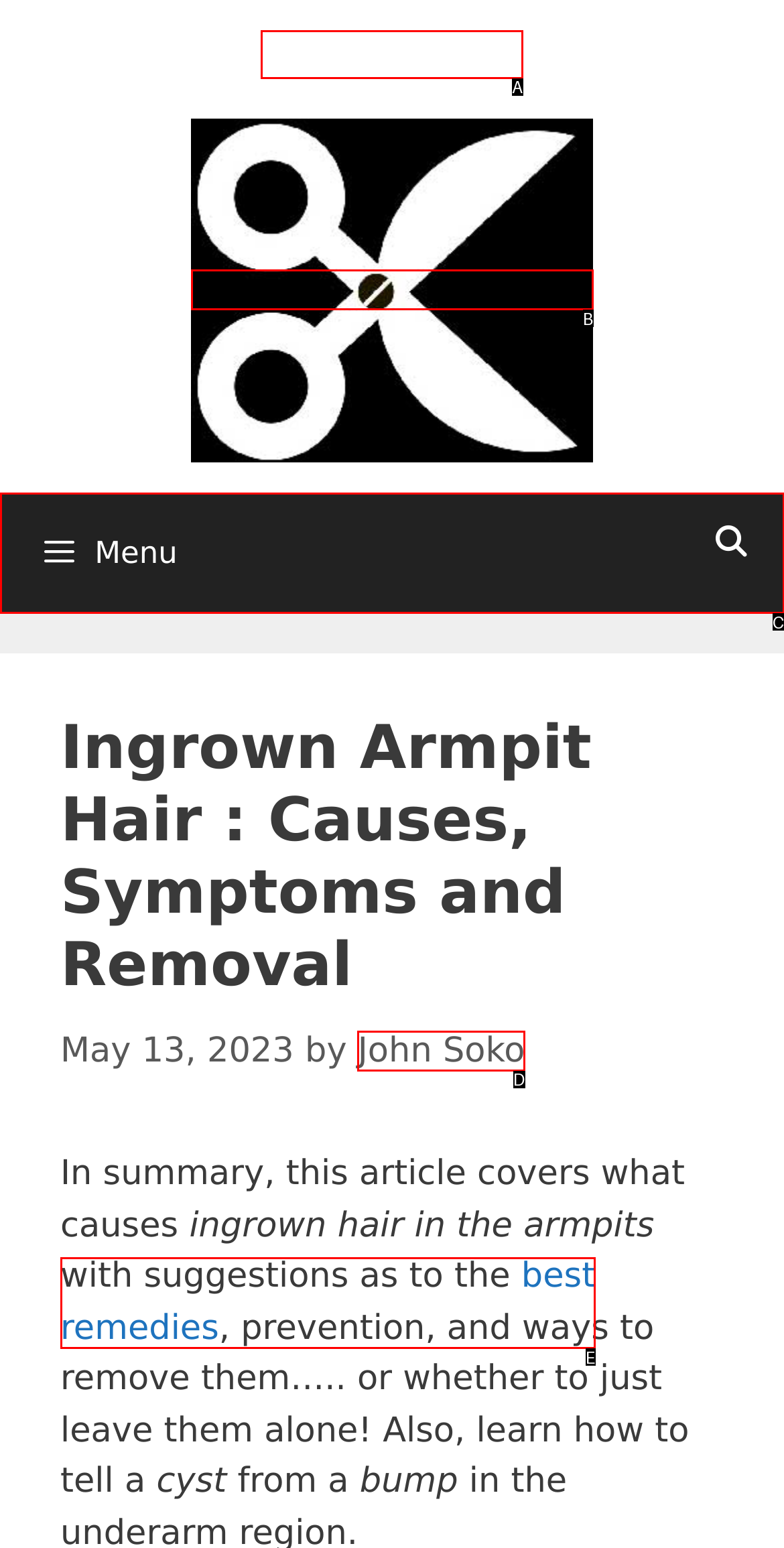Identify the bounding box that corresponds to: THCI
Respond with the letter of the correct option from the provided choices.

None